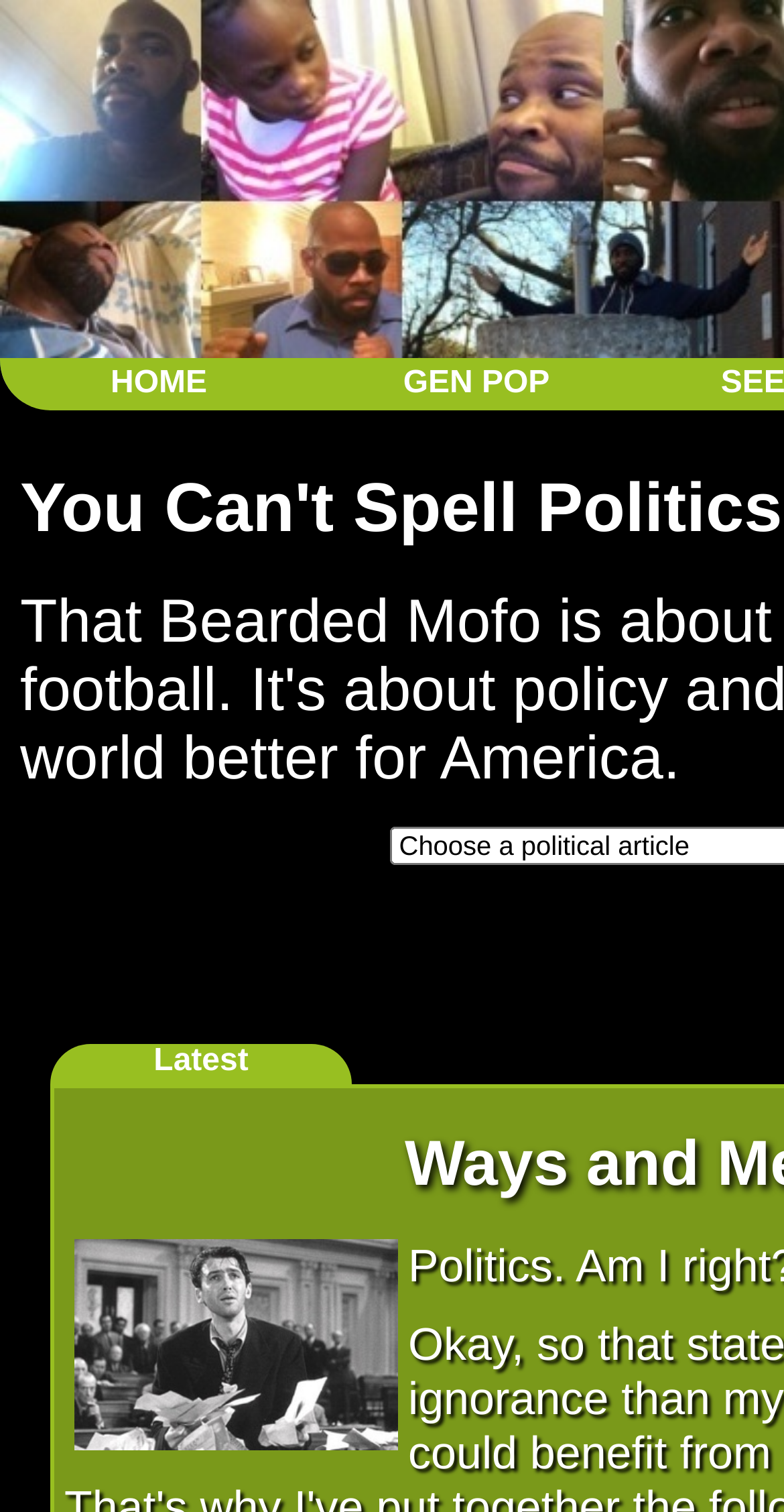Can you find and provide the title of the webpage?

That Bearded Mofo